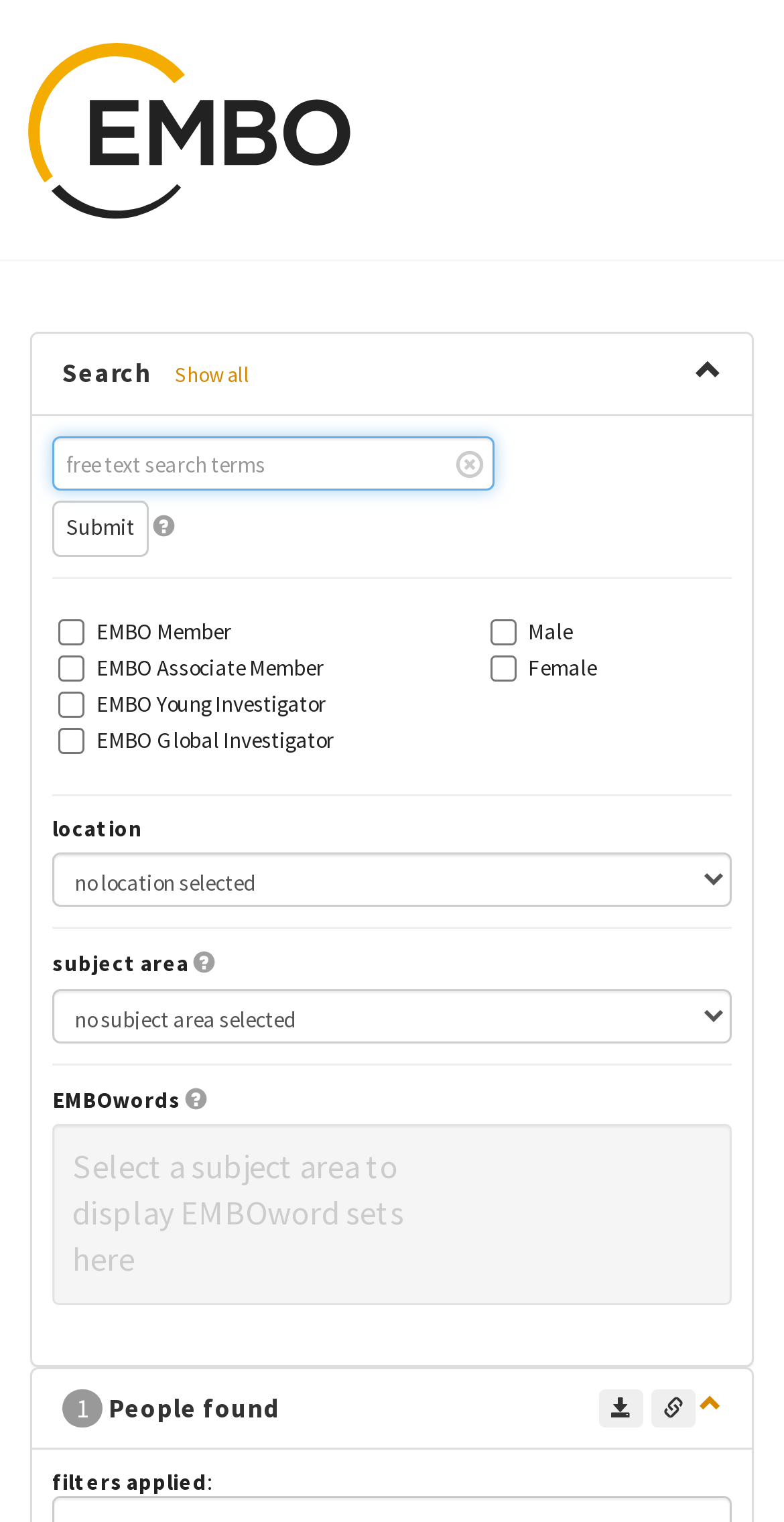Determine the bounding box coordinates for the area that needs to be clicked to fulfill this task: "Search for people". The coordinates must be given as four float numbers between 0 and 1, i.e., [left, top, right, bottom].

[0.067, 0.287, 0.933, 0.365]